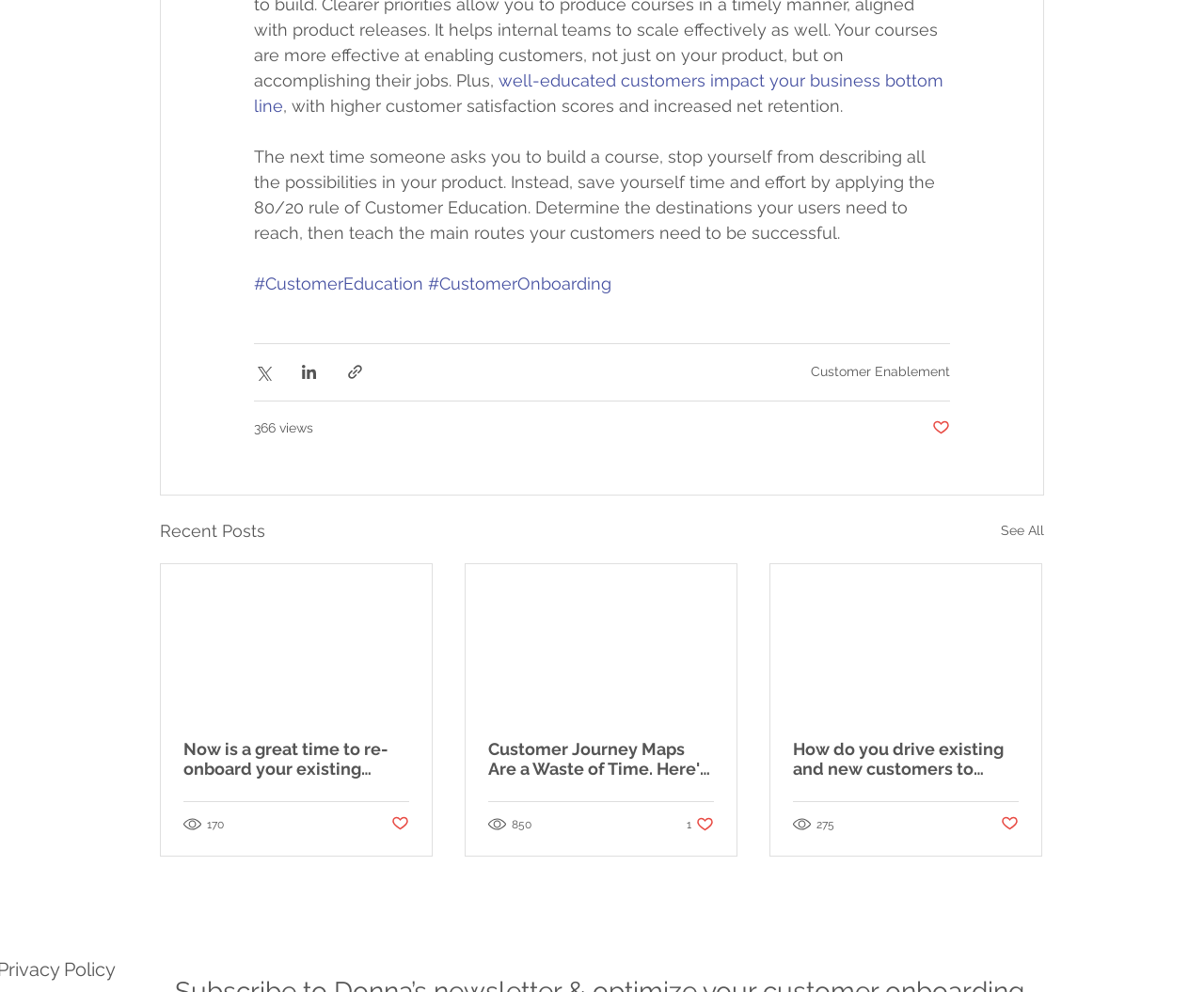How many articles are displayed?
Based on the visual content, answer with a single word or a brief phrase.

3